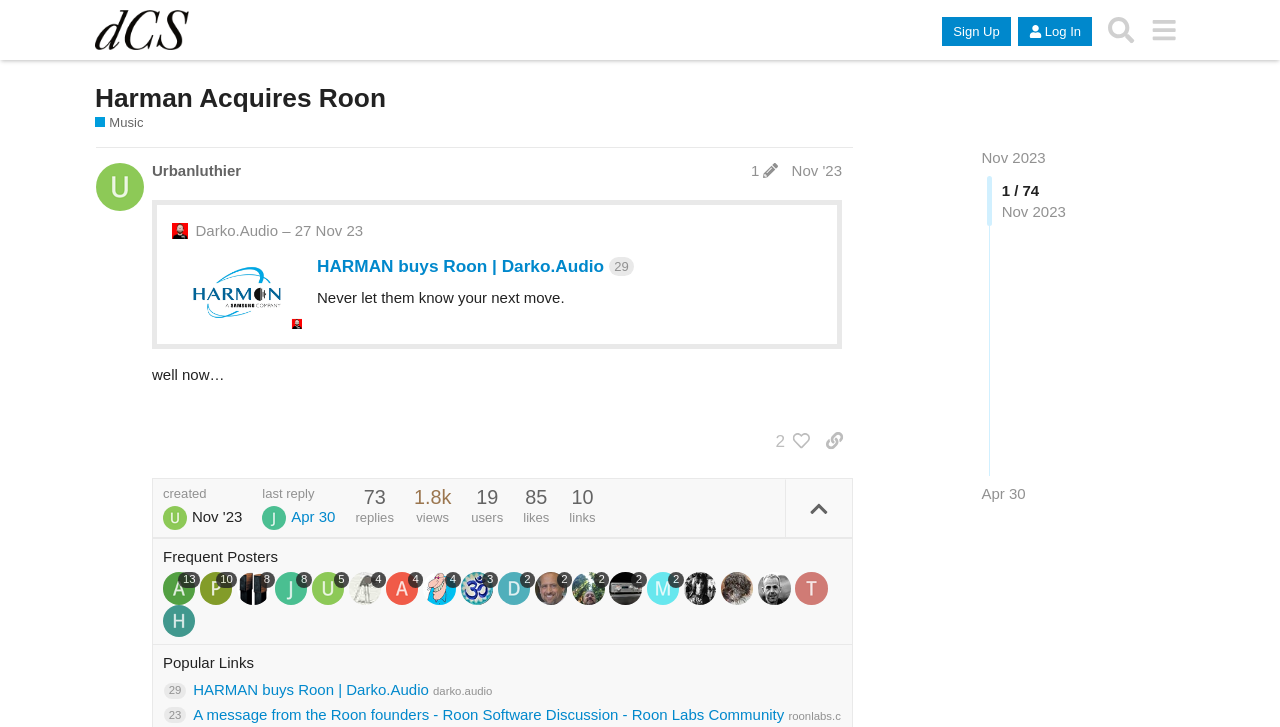Given the description Nov '23, predict the bounding box coordinates of the UI element. Ensure the coordinates are in the format (top-left x, top-left y, bottom-right x, bottom-right y) and all values are between 0 and 1.

[0.618, 0.223, 0.658, 0.247]